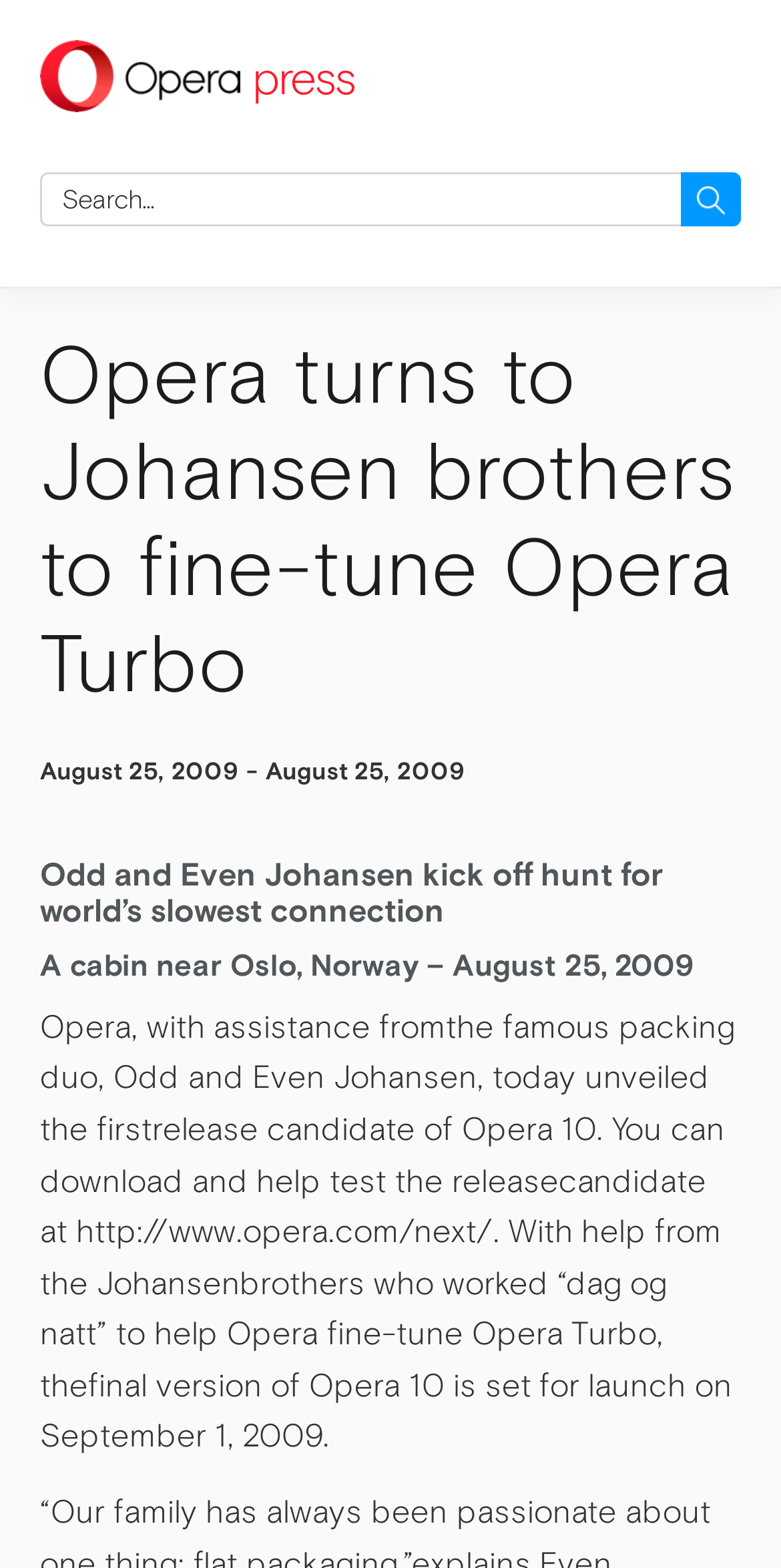When is the final version of Opera 10 set to launch?
Answer the question based on the image using a single word or a brief phrase.

September 1, 2009